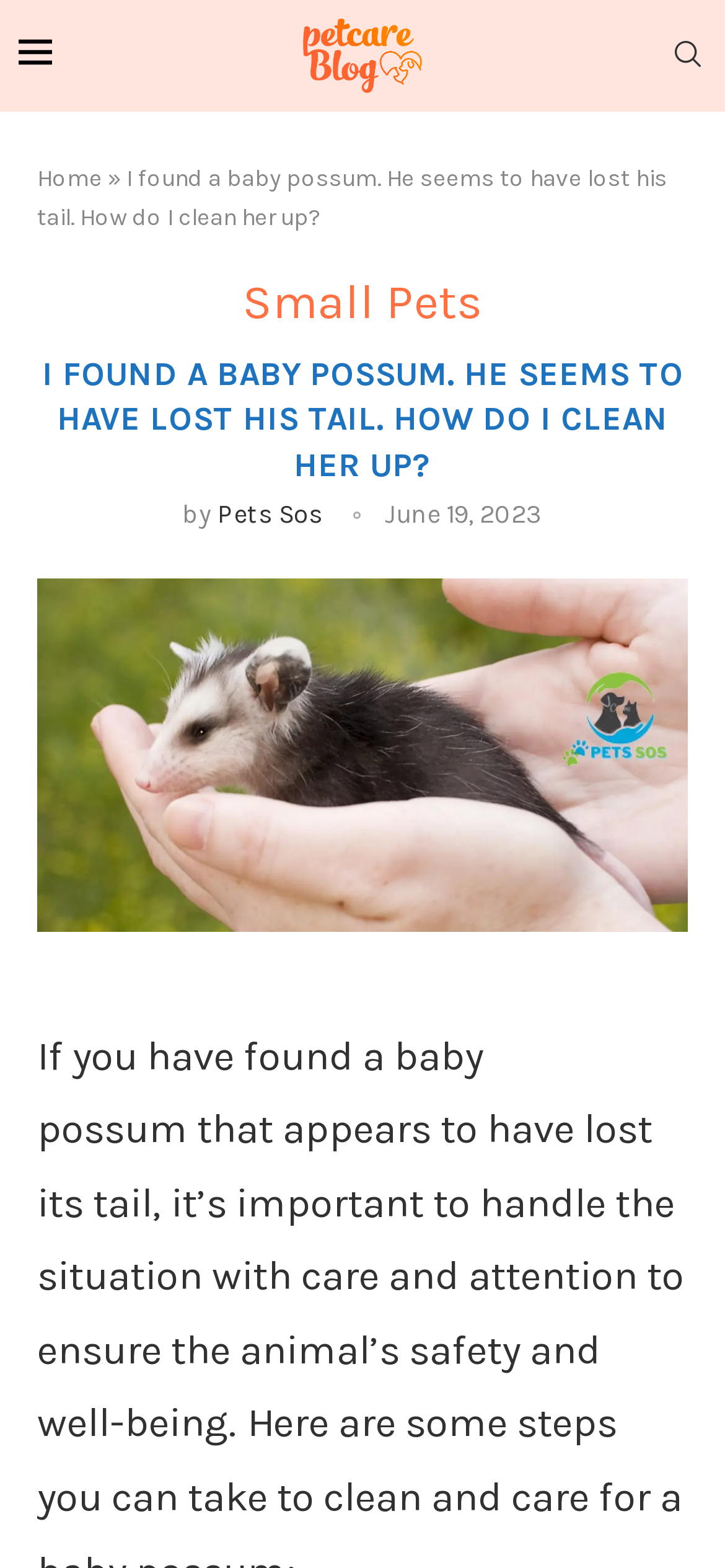Extract the bounding box coordinates for the HTML element that matches this description: "alt="petssos.com"". The coordinates should be four float numbers between 0 and 1, i.e., [left, top, right, bottom].

[0.419, 0.012, 0.581, 0.033]